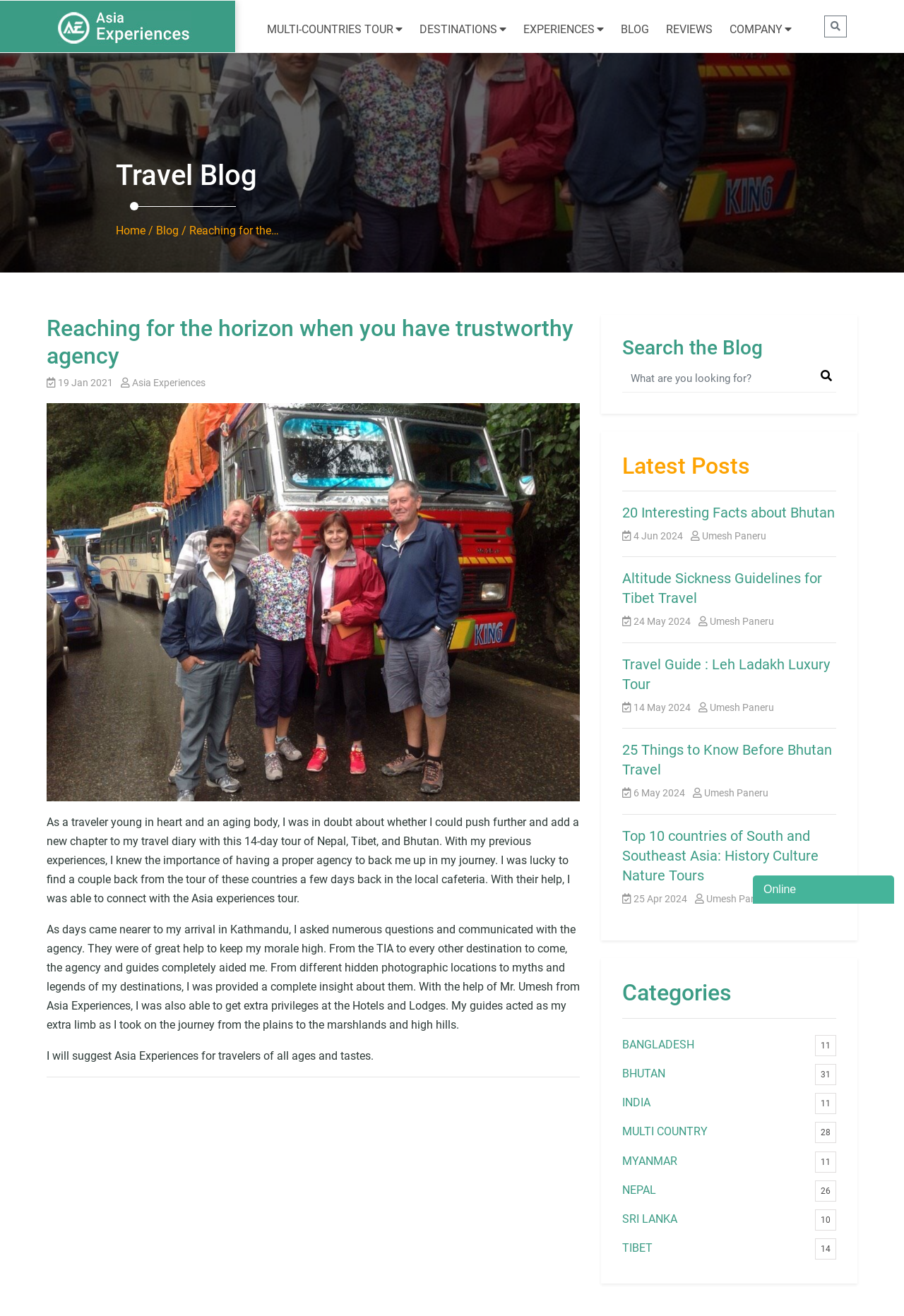Determine the coordinates of the bounding box for the clickable area needed to execute this instruction: "Search for something in the search bar".

[0.912, 0.012, 0.937, 0.028]